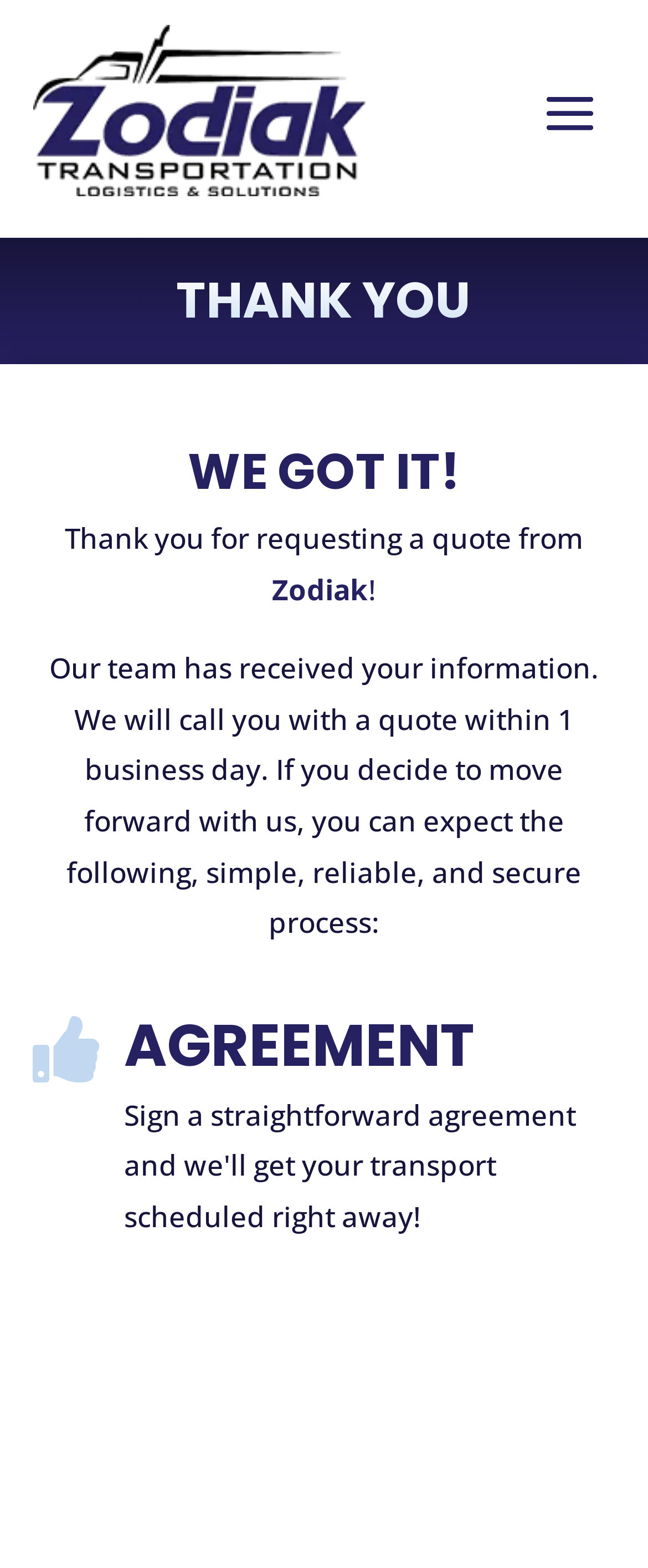What is the purpose of the company?
Give a one-word or short phrase answer based on the image.

Transportation